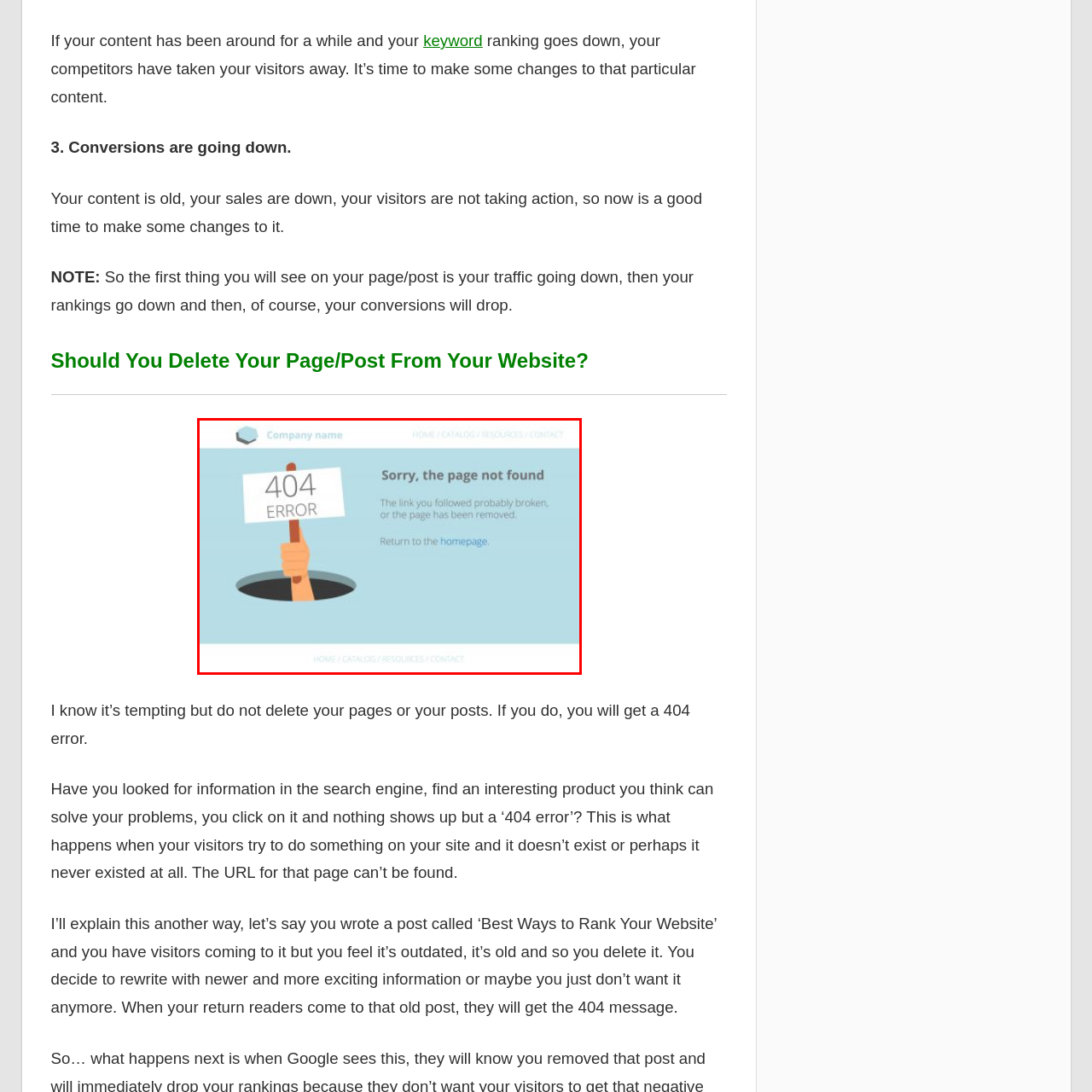What is the tone of the overall design?
Please interpret the image highlighted by the red bounding box and offer a detailed explanation based on what you observe visually.

The overall design of the image has a light-hearted and friendly tone, which is aimed at softening the disappointment of encountering a 404 error, making the experience less frustrating for users.